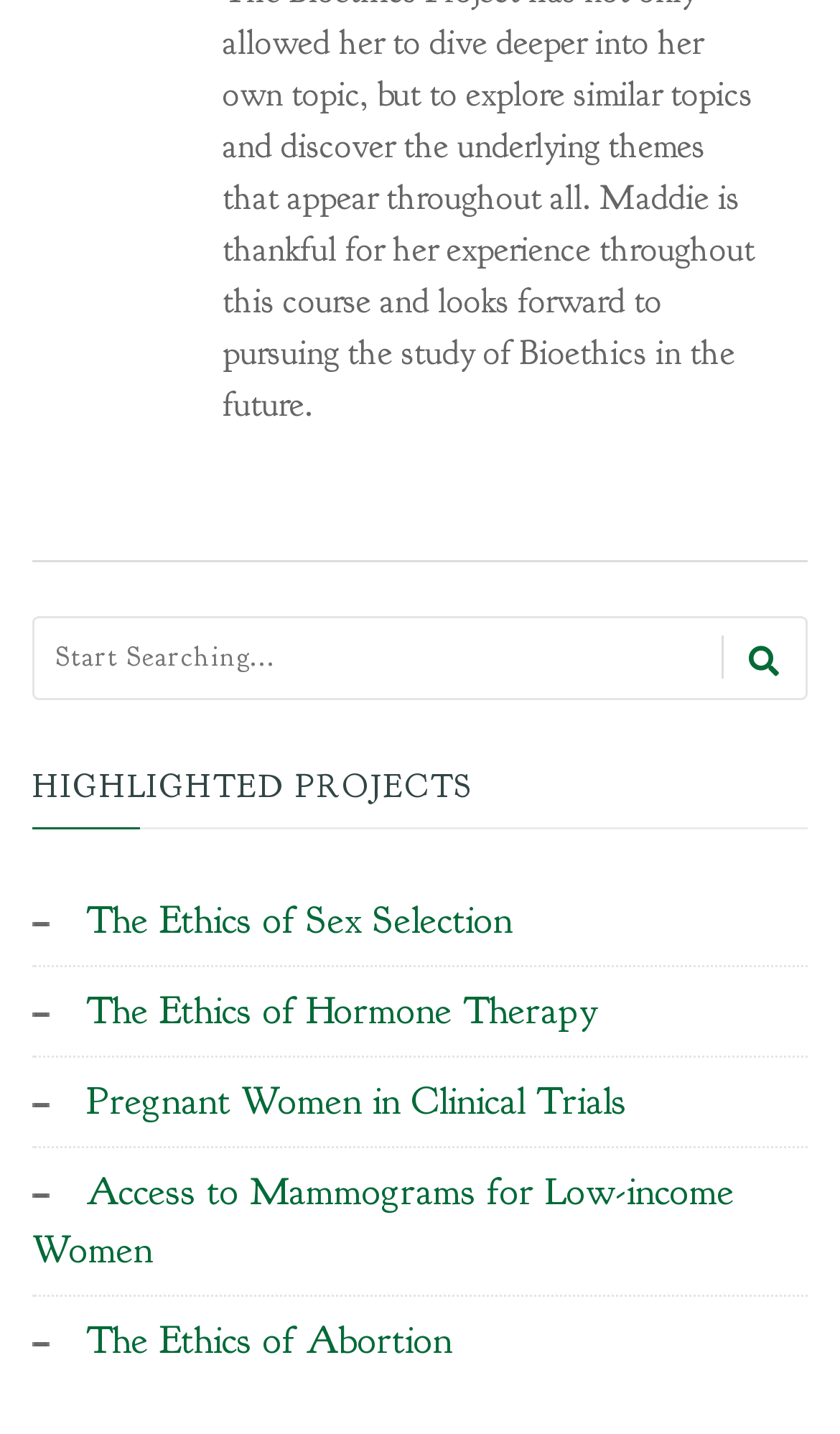Please answer the following question as detailed as possible based on the image: 
What is the purpose of the search box?

The search box is located at the top of the webpage, and it has a placeholder text 'Start Searching...'. This suggests that the search box is intended for users to search for specific projects or topics within the webpage.